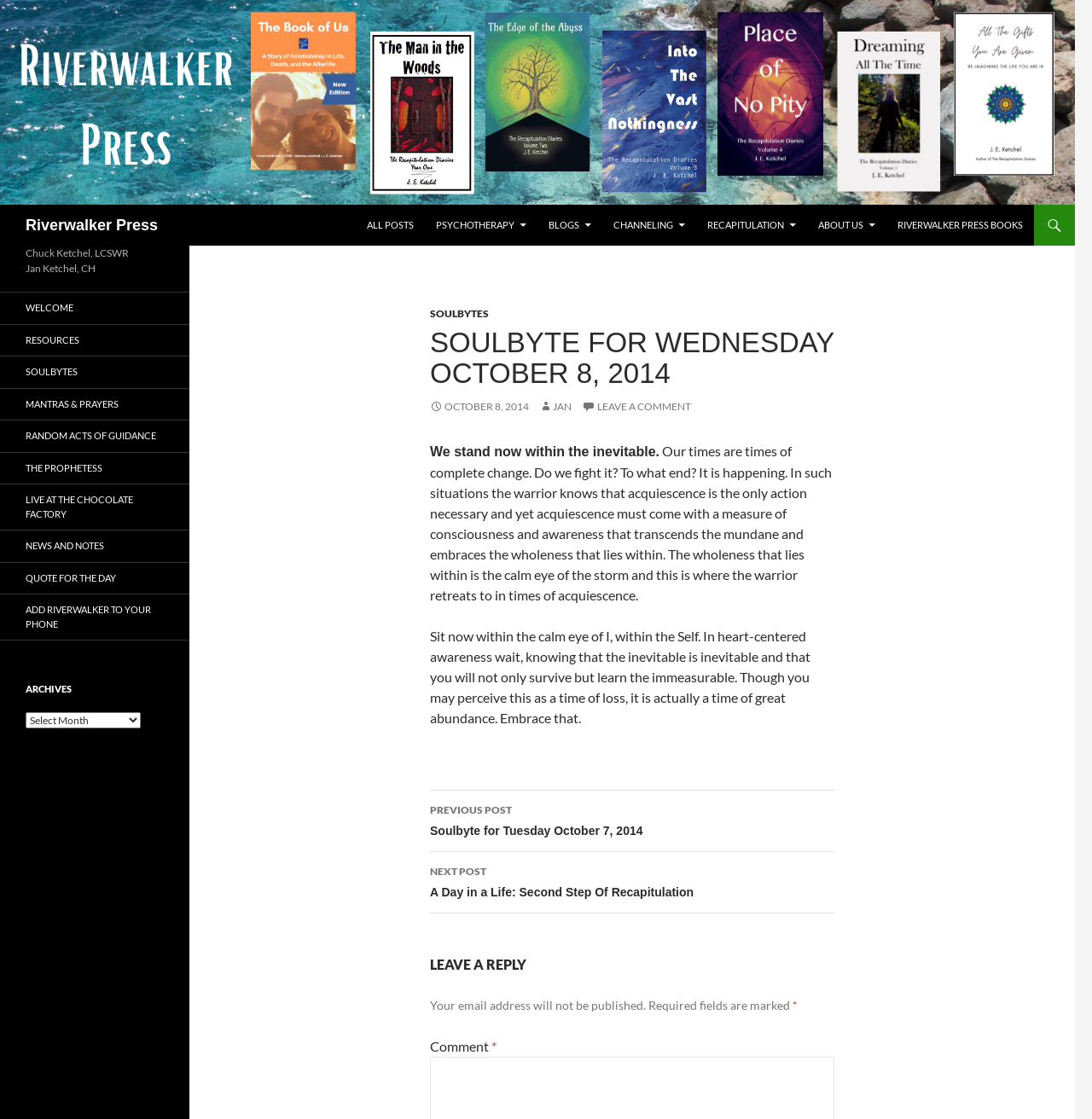Please give a succinct answer to the question in one word or phrase:
What is the name of the authors of the blog?

Chuck Ketchel, LCSWR Jan Ketchel, CH